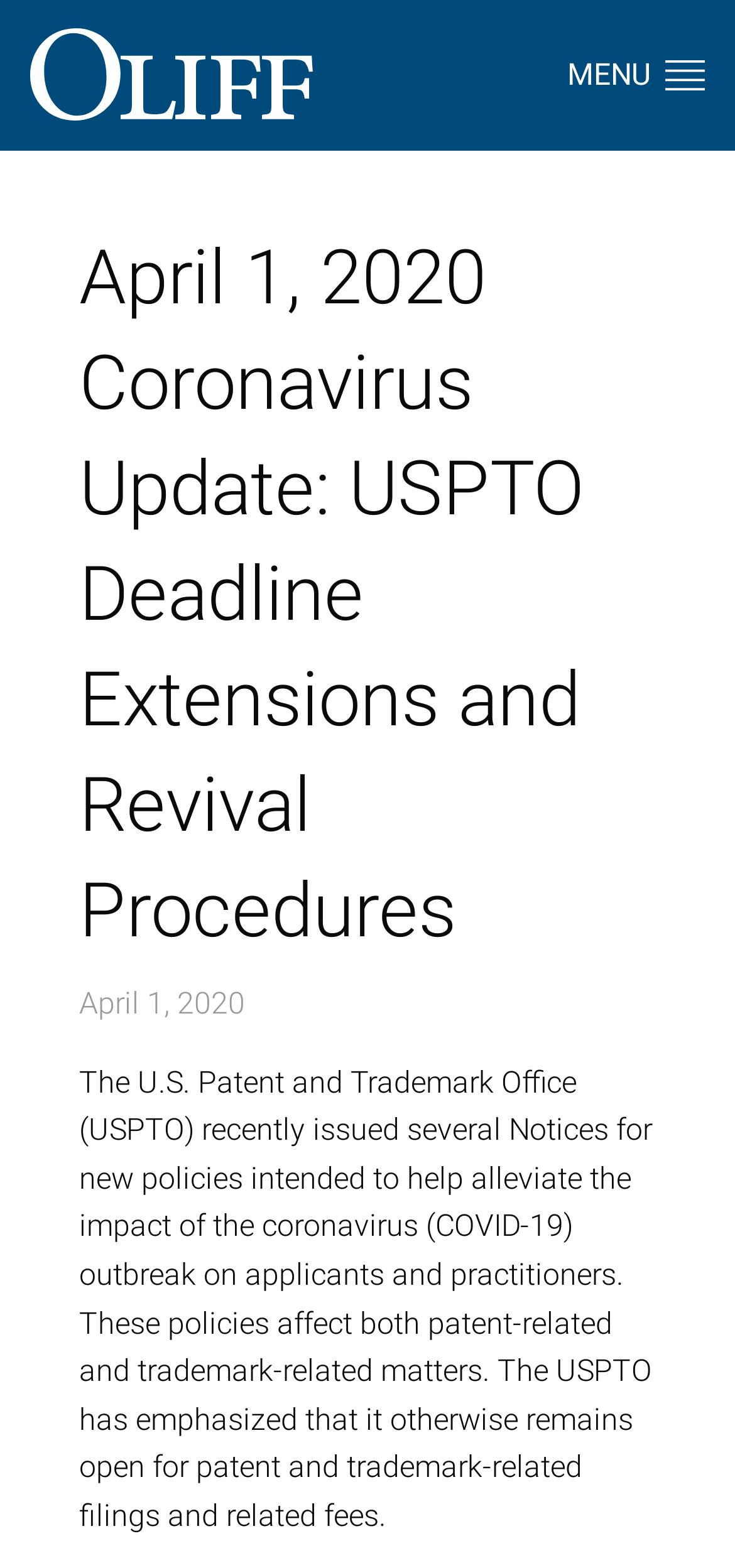Determine which piece of text is the heading of the webpage and provide it.

April 1, 2020 Coronavirus Update: USPTO Deadline Extensions and Revival Procedures